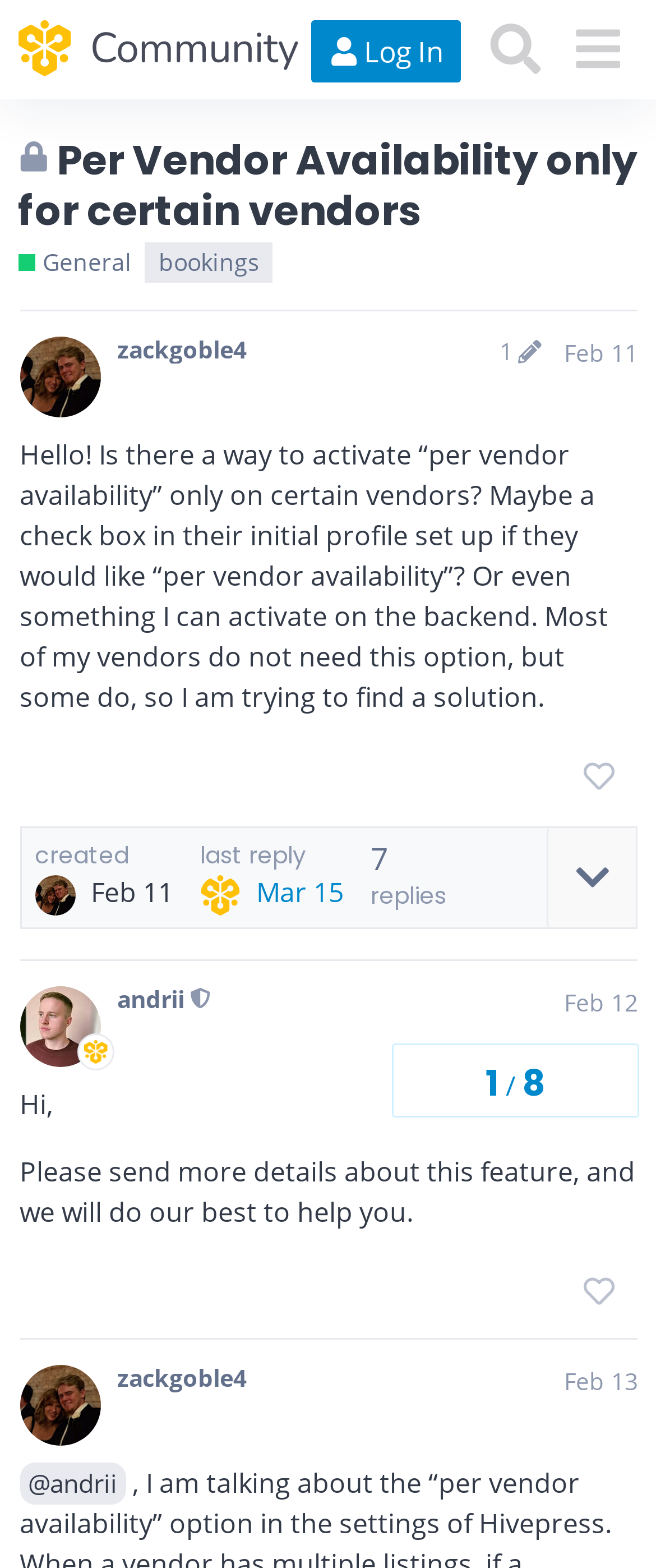Pinpoint the bounding box coordinates of the clickable area needed to execute the instruction: "Like the post". The coordinates should be specified as four float numbers between 0 and 1, i.e., [left, top, right, bottom].

[0.854, 0.474, 0.973, 0.517]